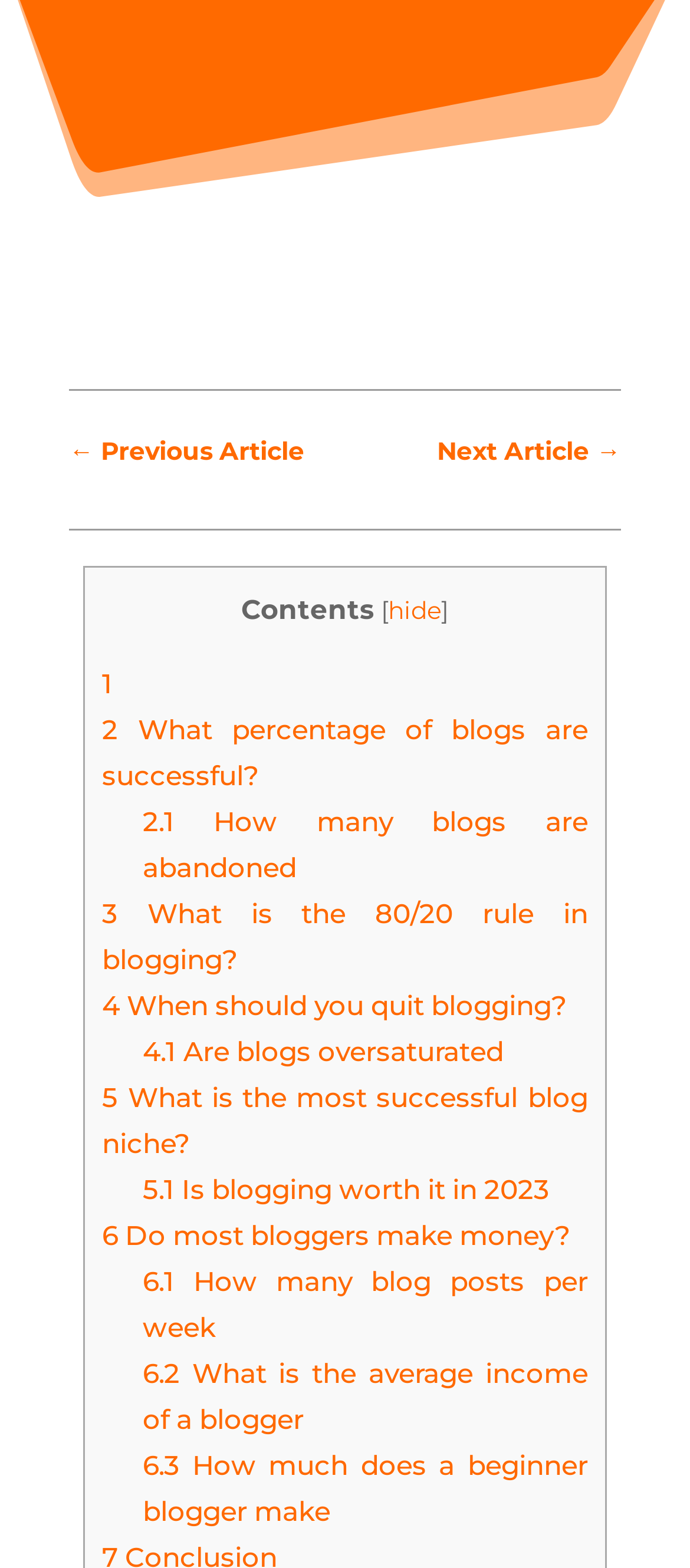Locate the UI element described by 4.1 Are blogs oversaturated in the provided webpage screenshot. Return the bounding box coordinates in the format (top-left x, top-left y, bottom-right x, bottom-right y), ensuring all values are between 0 and 1.

[0.207, 0.66, 0.73, 0.682]